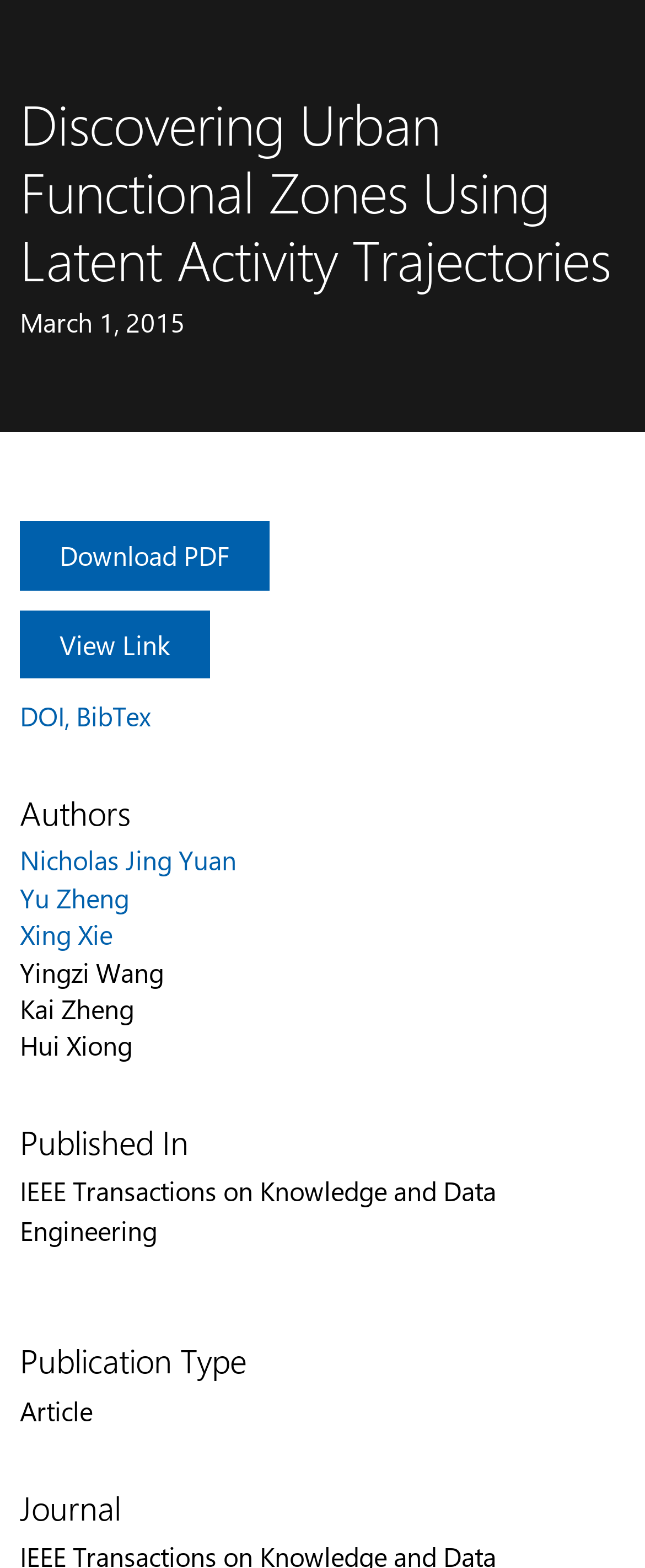Identify the bounding box coordinates for the element you need to click to achieve the following task: "view Written questions, answers and statements". The coordinates must be four float values ranging from 0 to 1, formatted as [left, top, right, bottom].

None